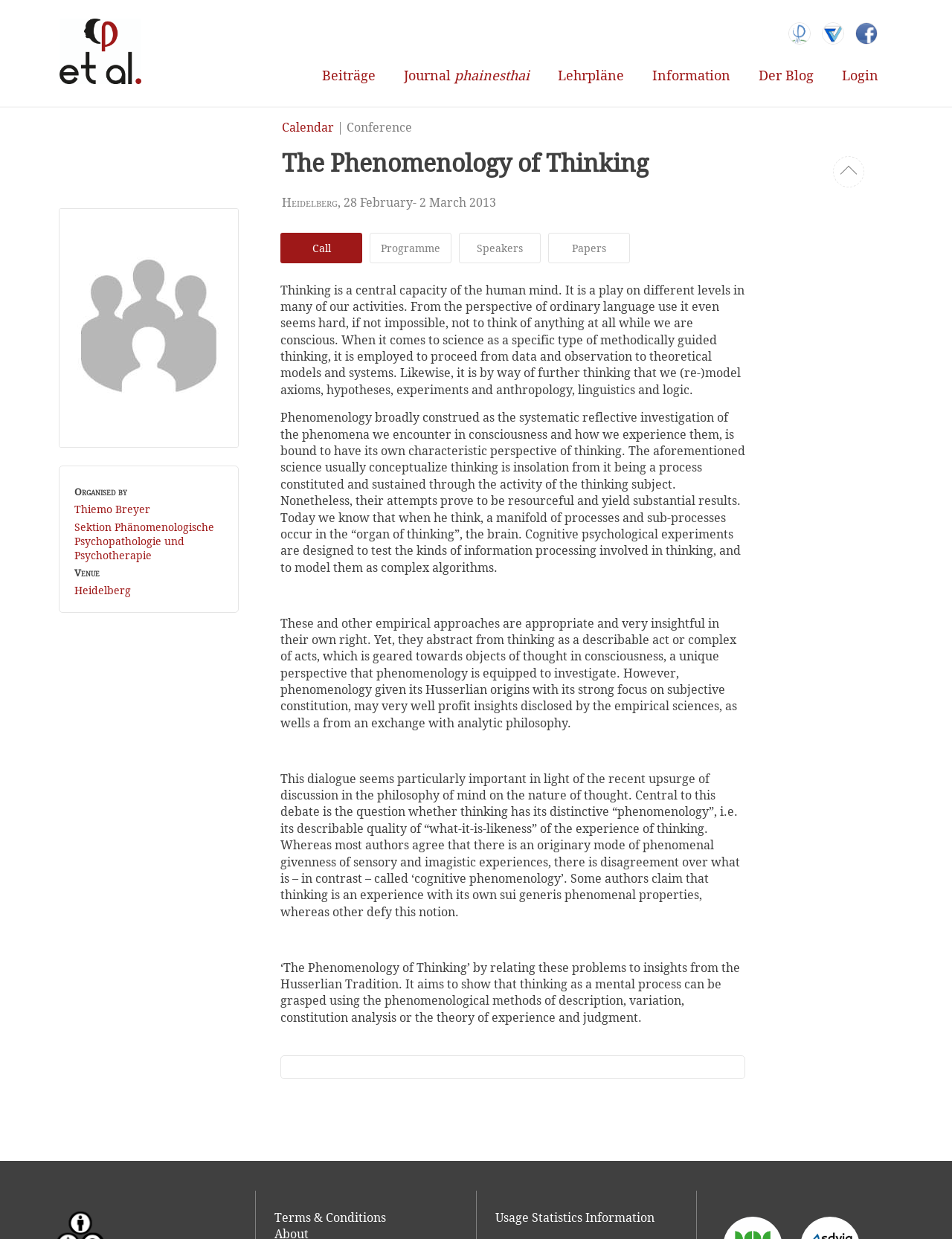Using the provided element description "Information", determine the bounding box coordinates of the UI element.

[0.67, 0.042, 0.782, 0.079]